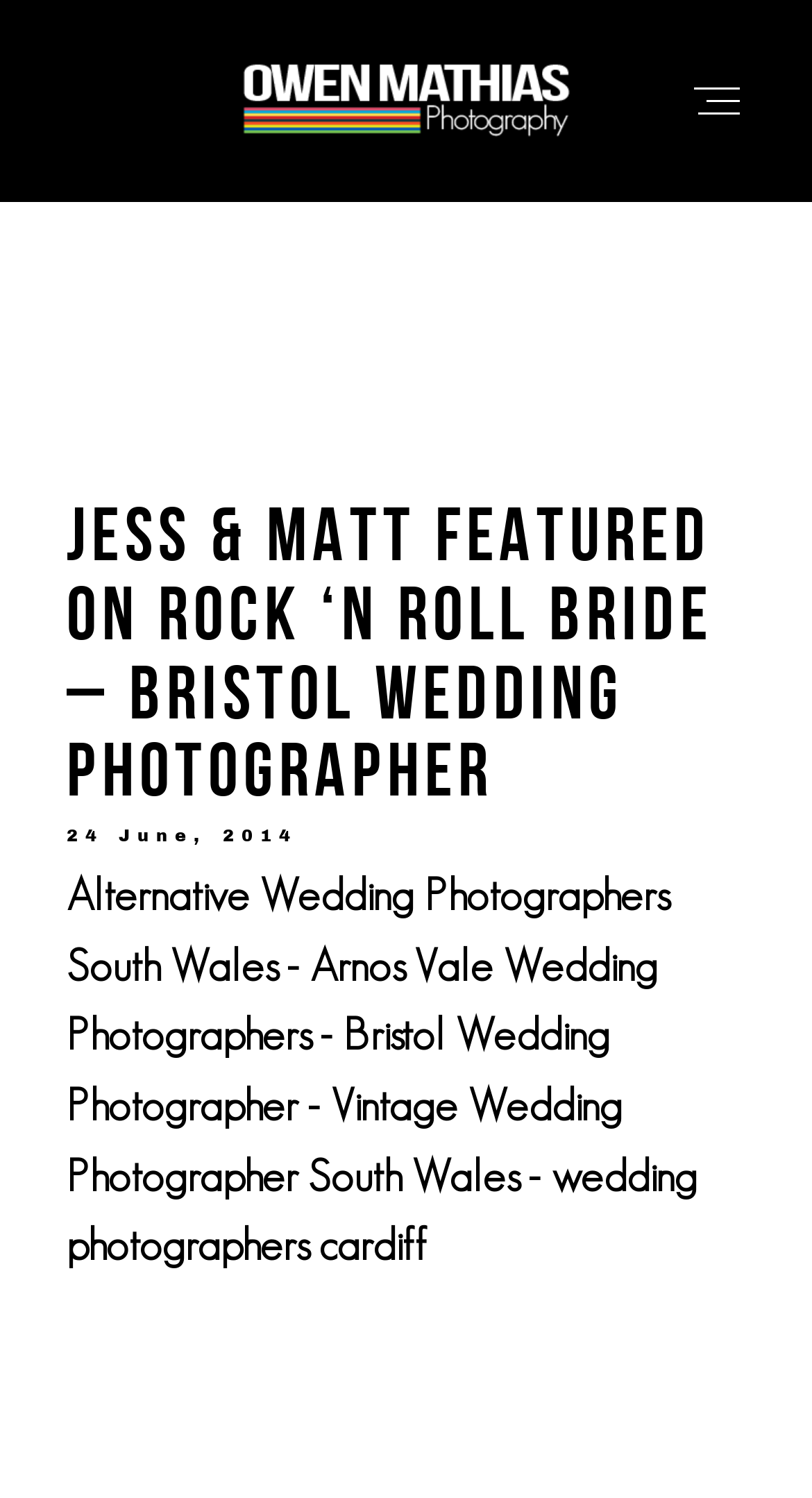Identify the bounding box coordinates of the element to click to follow this instruction: 'check the availability of the photographer'. Ensure the coordinates are four float values between 0 and 1, provided as [left, top, right, bottom].

[0.082, 0.374, 0.918, 0.466]